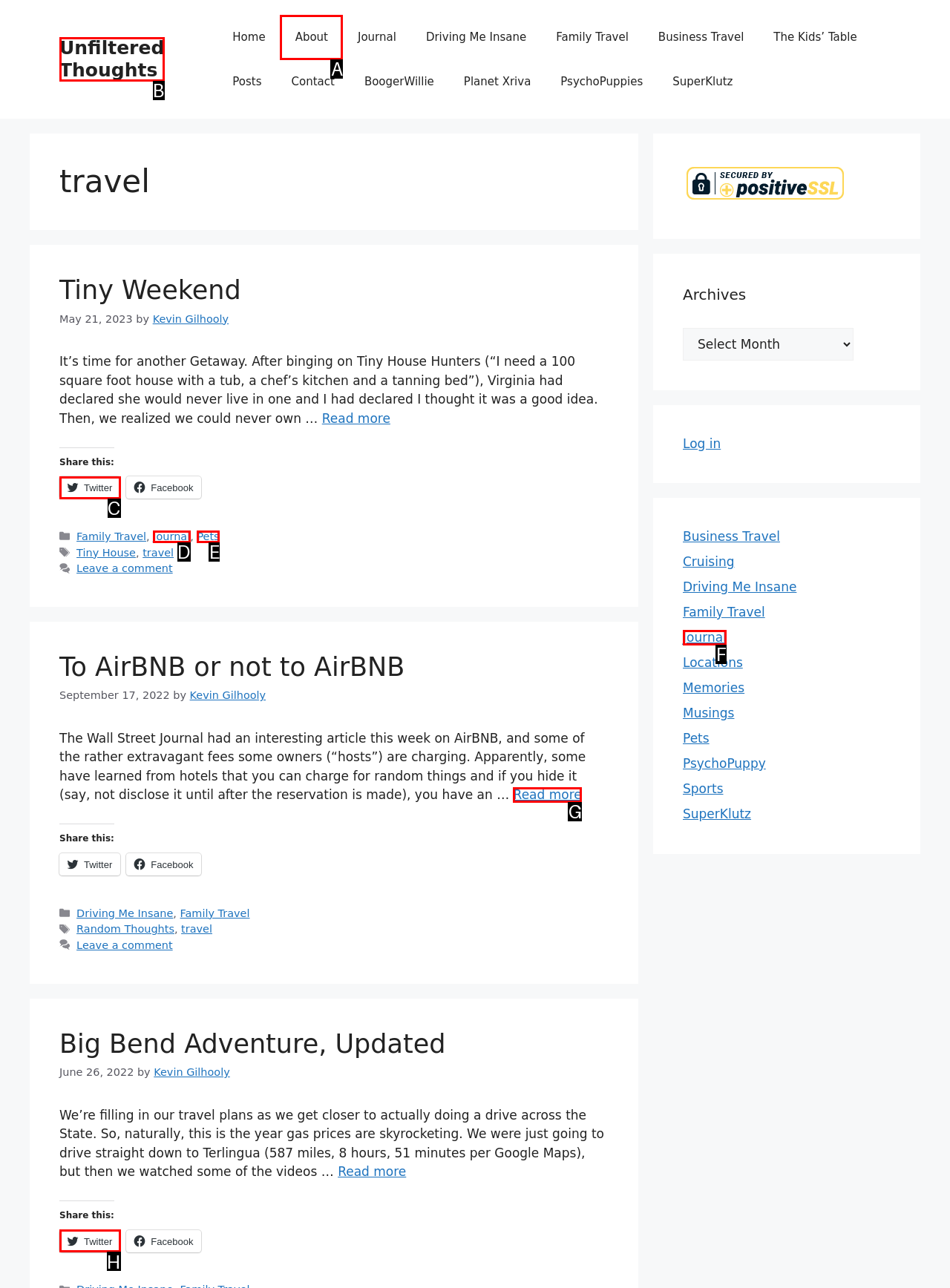Select the letter that corresponds to the description: Read more. Provide your answer using the option's letter.

G